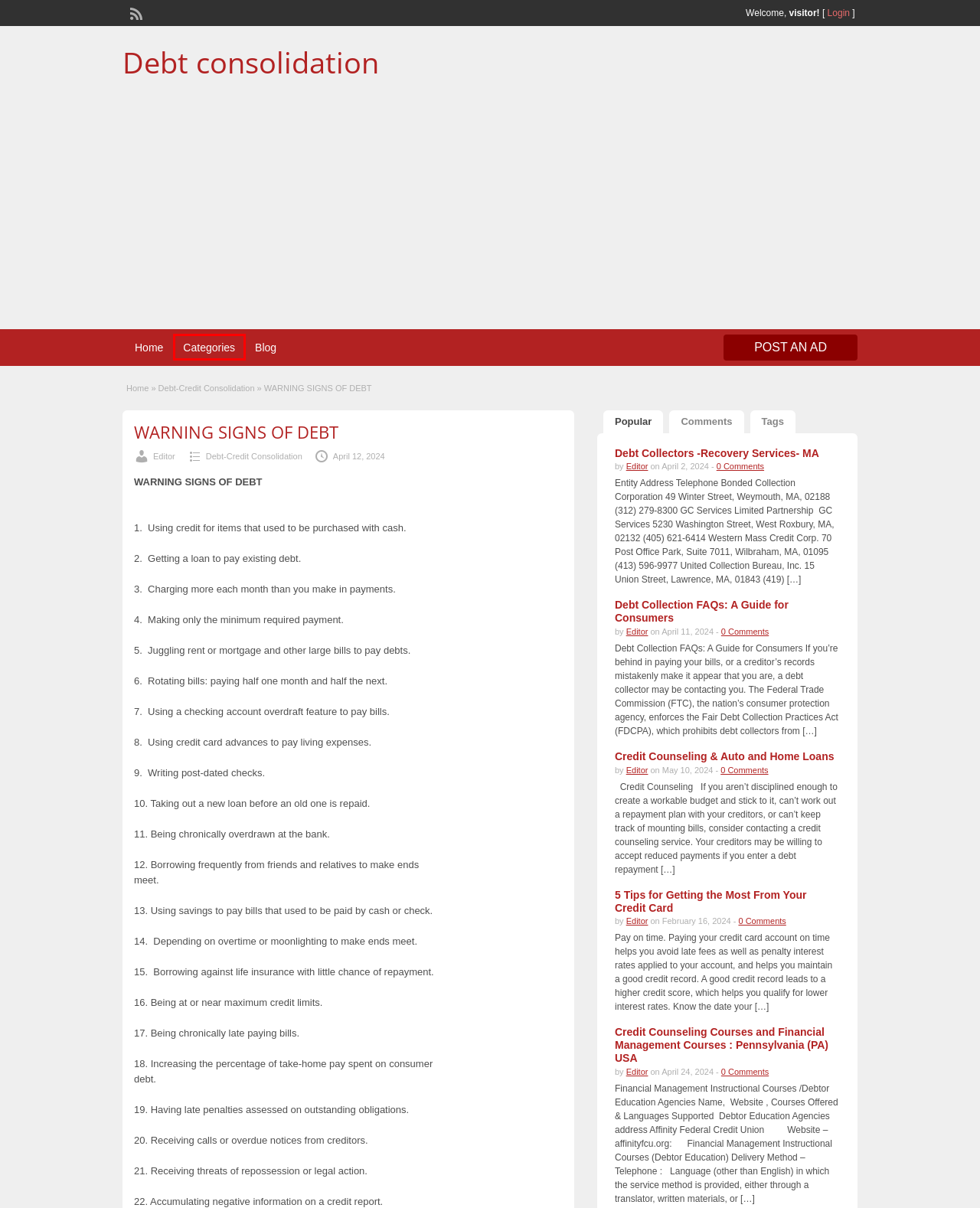Observe the provided screenshot of a webpage that has a red rectangle bounding box. Determine the webpage description that best matches the new webpage after clicking the element inside the red bounding box. Here are the candidates:
A. 5 Tips for Getting the Most From Your Credit Card
B. Blog – Debt consolidation
C. Debt Collectors -Recovery Services- MA
D. Credit Counseling &  Auto and Home Loans
E. Categories
F. Credit Counseling Courses and Financial Management Courses : Pennsylvania (PA) USA
G. Debt Collection FAQs: A Guide for Consumers
H. Debt-Credit Consolidation

E